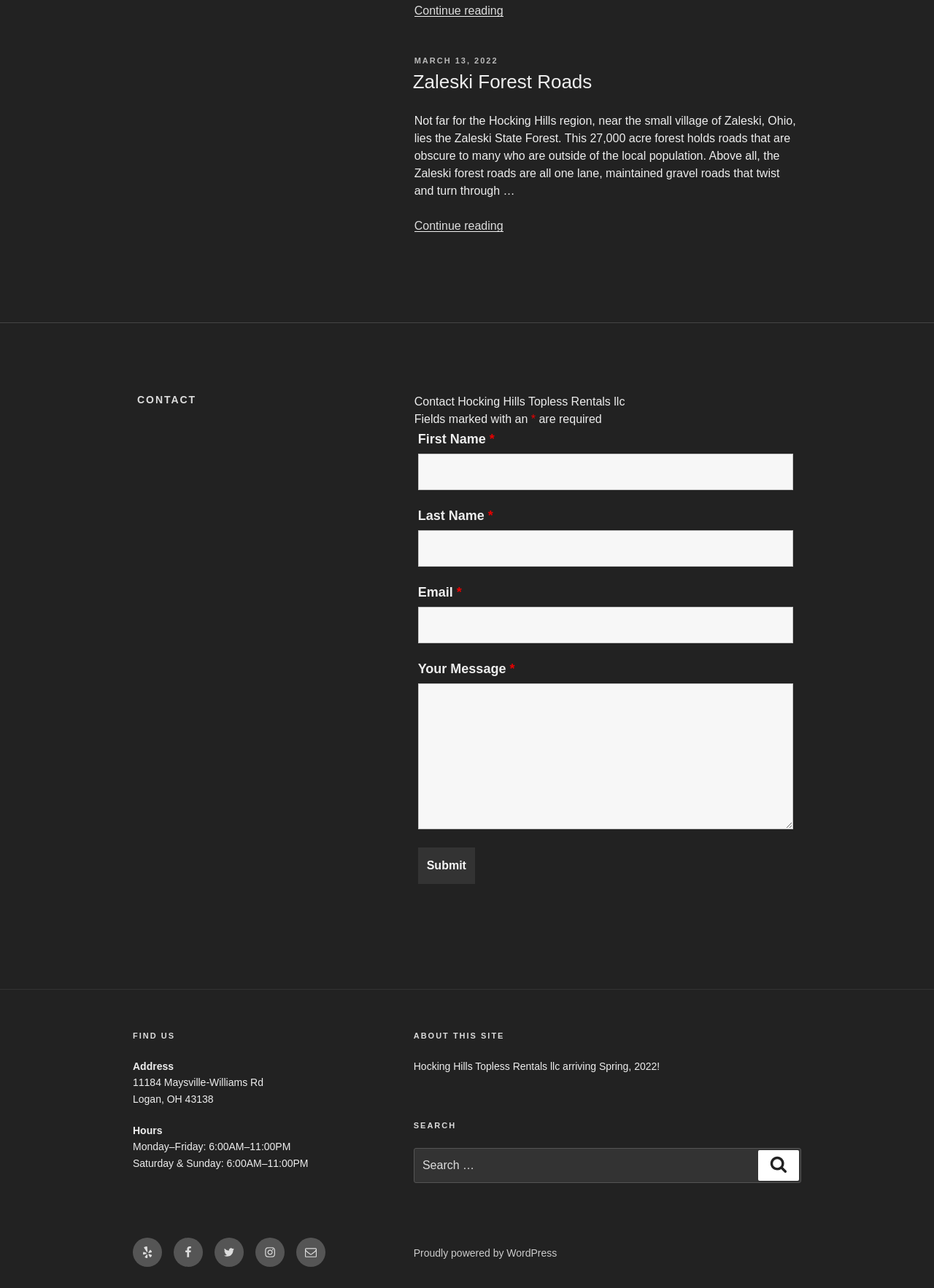Using the description "Continue reading “State Route 56”", locate and provide the bounding box of the UI element.

[0.444, 0.003, 0.539, 0.013]